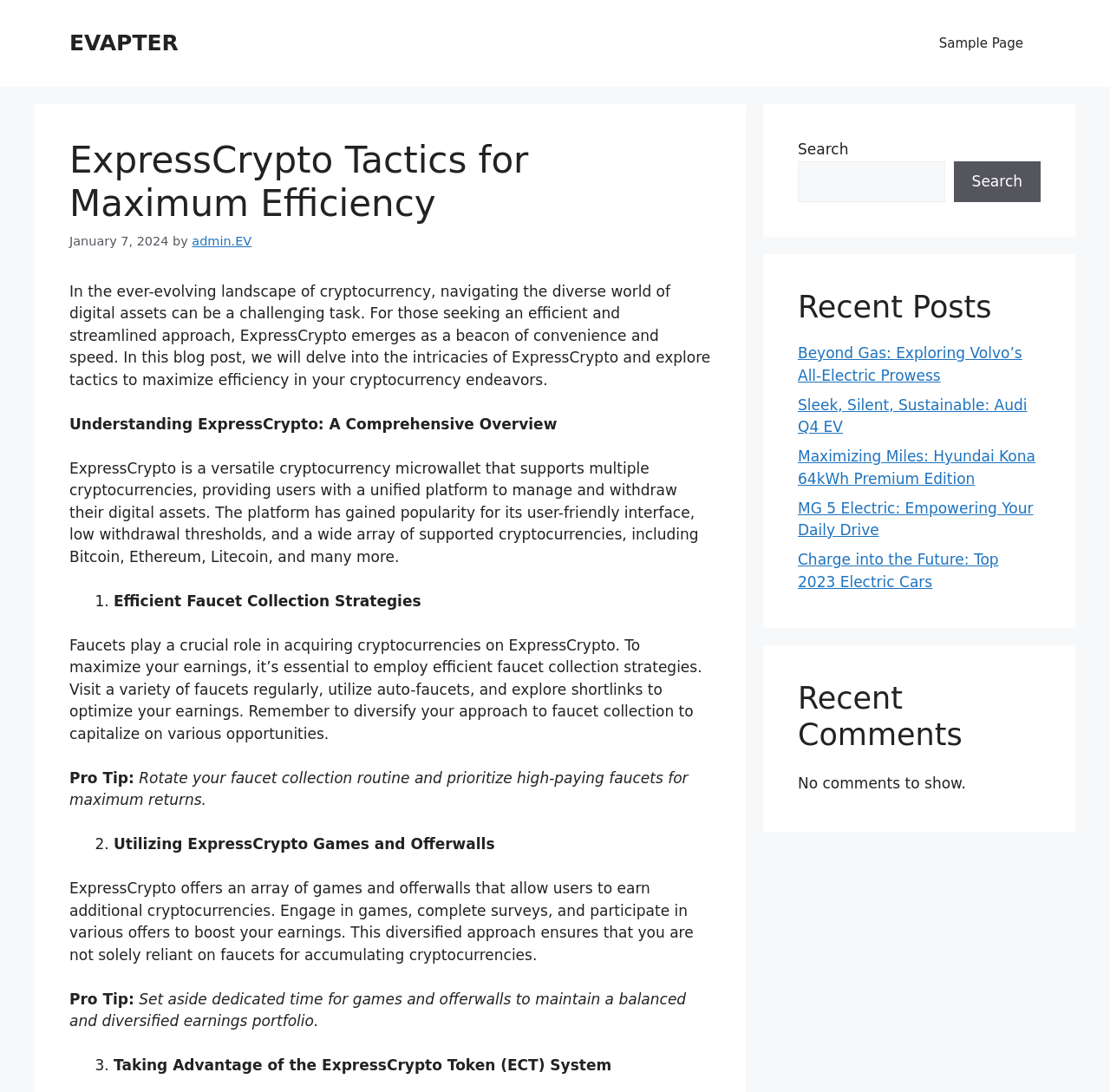How many recent posts are listed on the webpage?
From the details in the image, answer the question comprehensively.

The webpage lists five recent posts, which are 'Beyond Gas: Exploring Volvo’s All-Electric Prowess', 'Sleek, Silent, Sustainable: Audi Q4 EV', 'Maximizing Miles: Hyundai Kona 64kWh Premium Edition', 'MG 5 Electric: Empowering Your Daily Drive', and 'Charge into the Future: Top 2023 Electric Cars'.